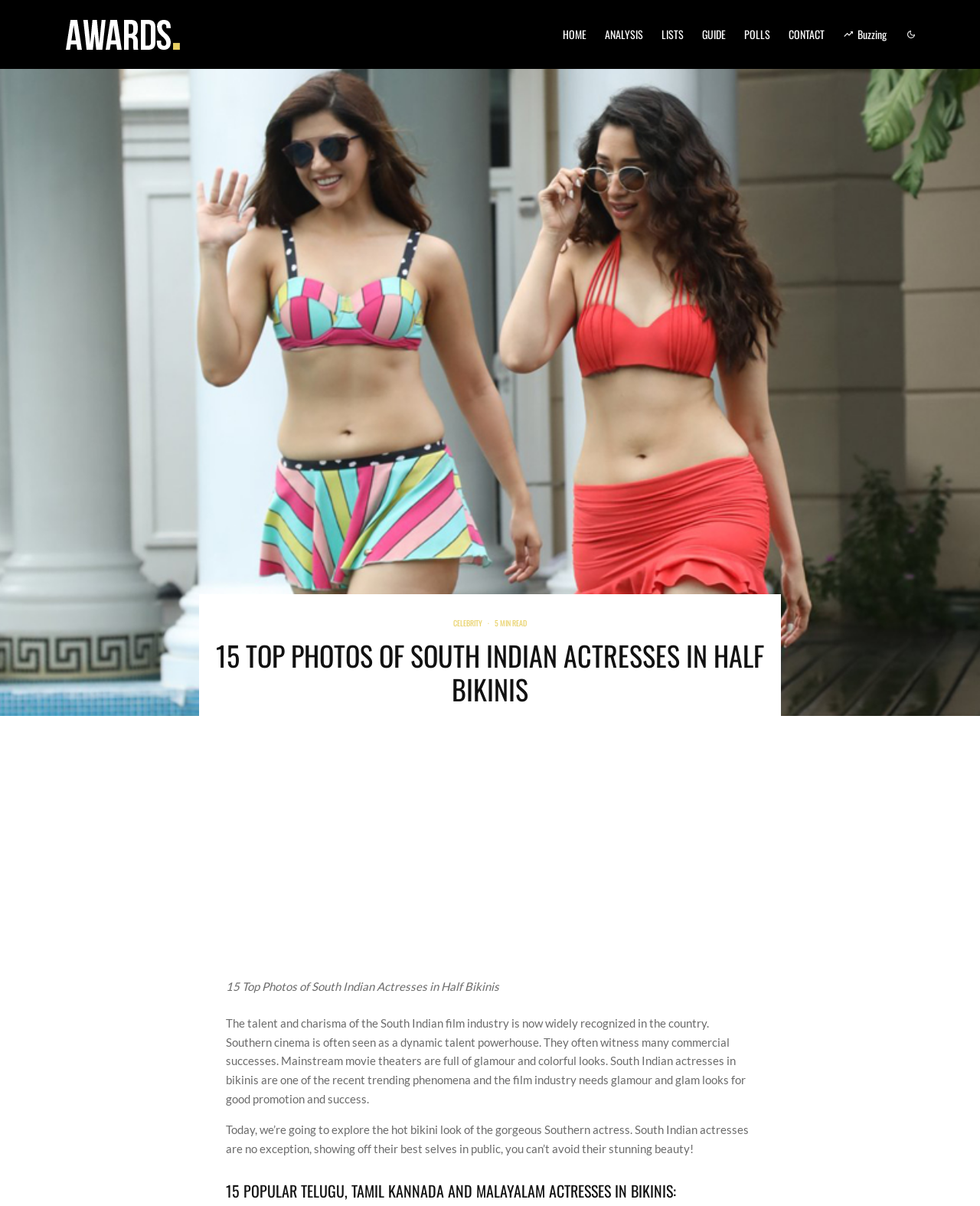Can you determine the main header of this webpage?

15 TOP PHOTOS OF SOUTH INDIAN ACTRESSES IN HALF BIKINIS